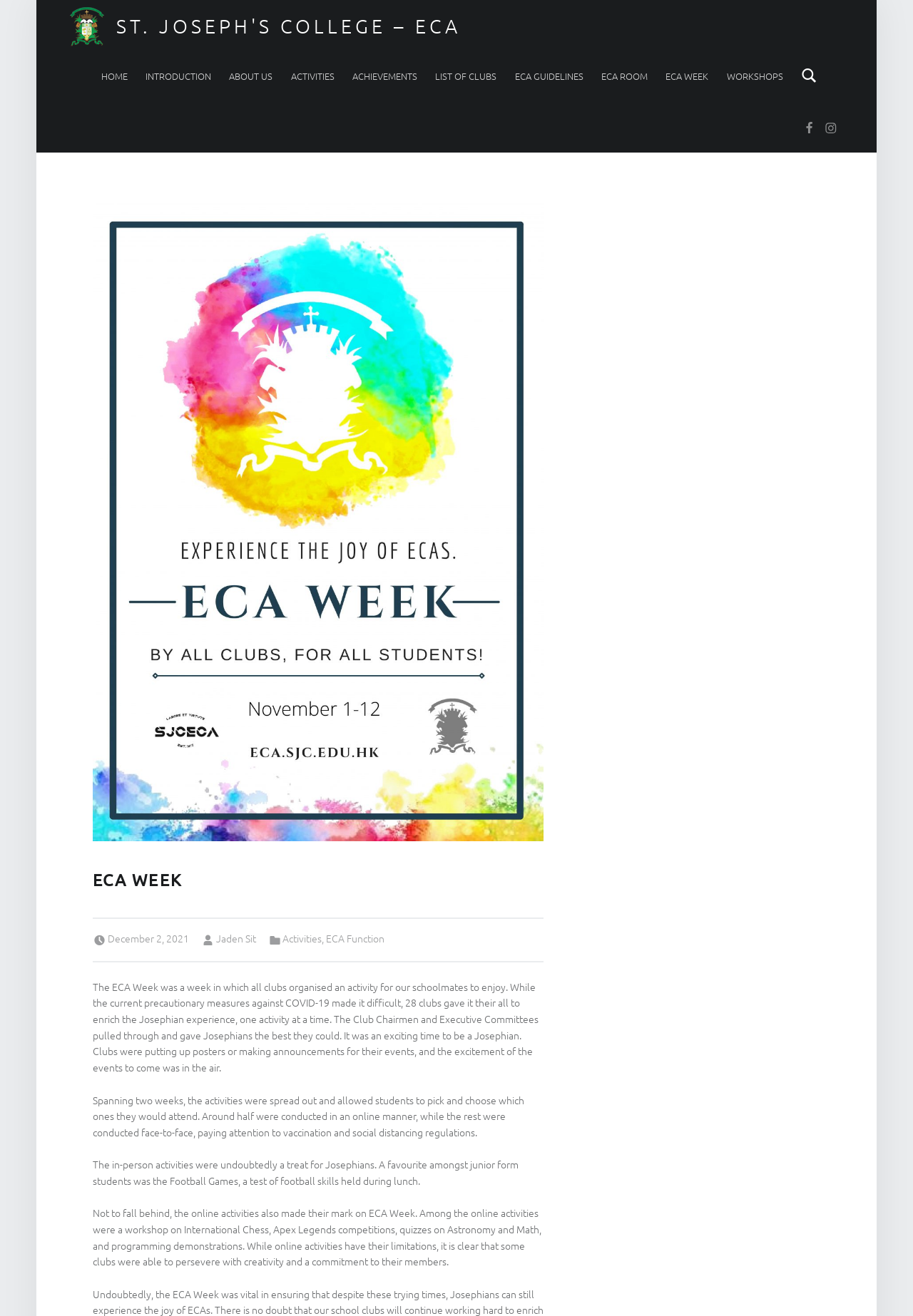Please analyze the image and give a detailed answer to the question:
What is the theme of the article?

I read the article content and found that it is about the ECA Week event, which is a week where all clubs organized an activity for schoolmates to enjoy.